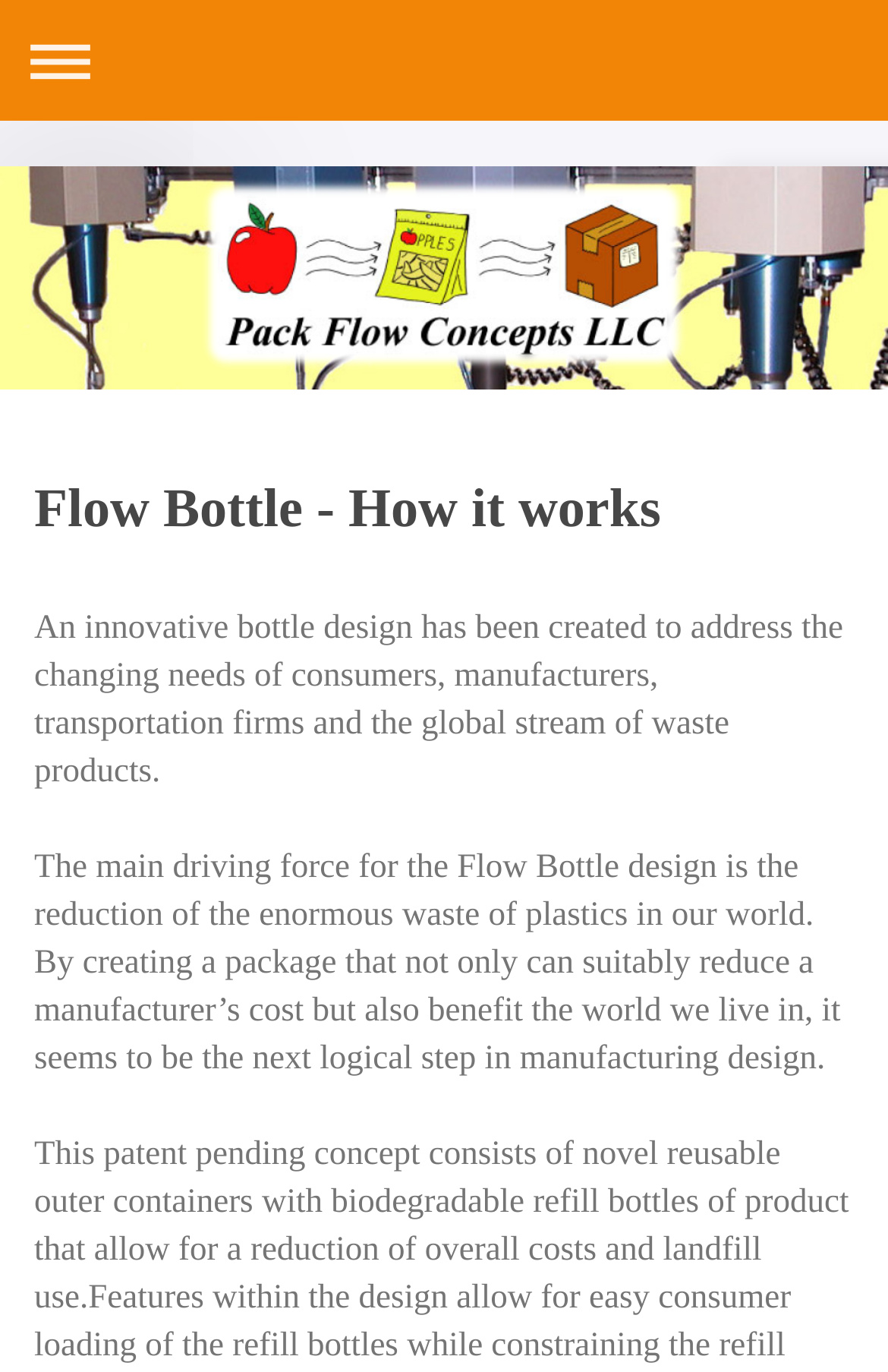Extract the bounding box coordinates for the HTML element that matches this description: "Expand/collapse navigation". The coordinates should be four float numbers between 0 and 1, i.e., [left, top, right, bottom].

[0.013, 0.008, 0.987, 0.08]